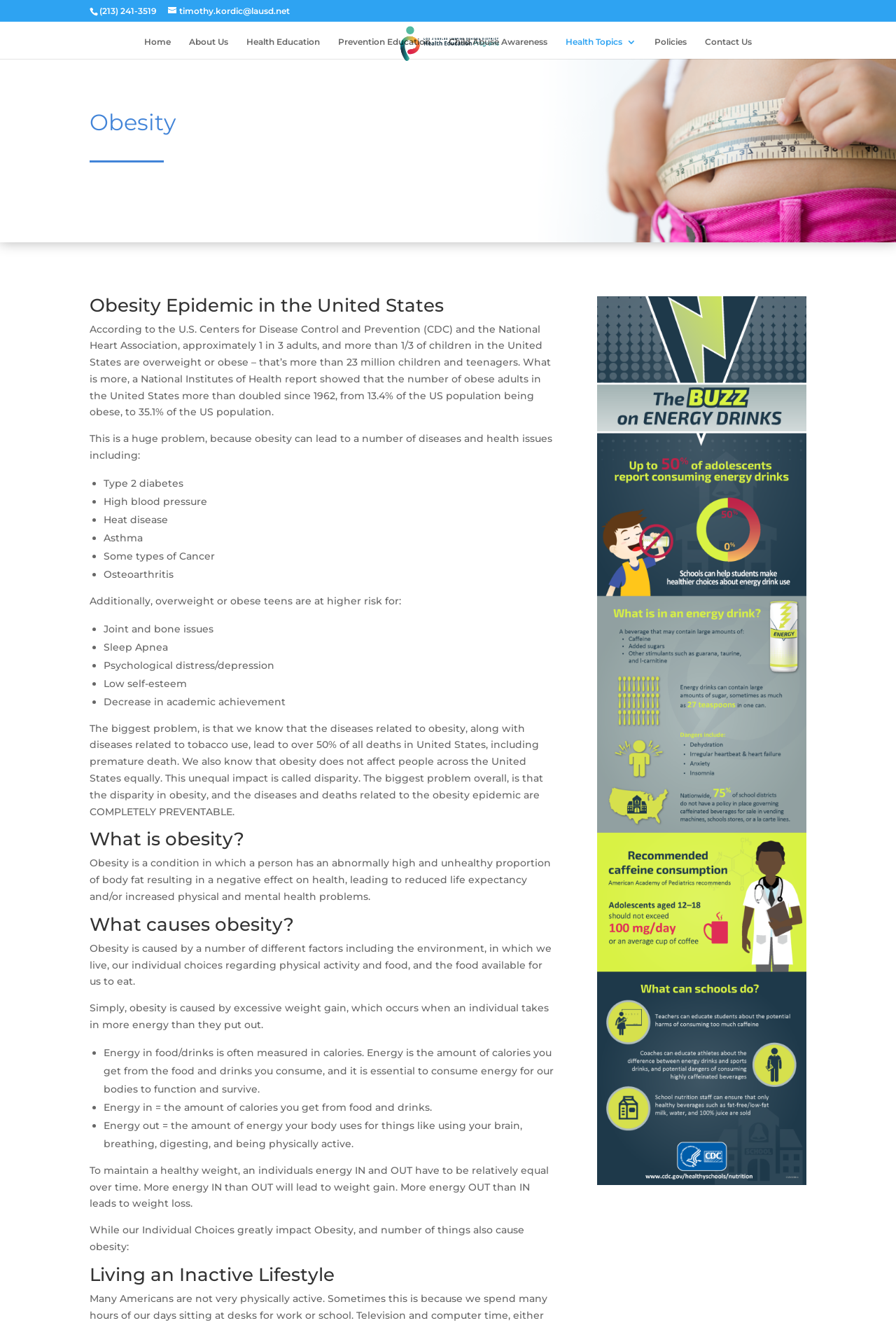Generate a thorough description of the webpage.

The webpage is about obesity, specifically focusing on the obesity epidemic in the United States. At the top of the page, there is a contact information section with a phone number and an email address. Below this section, there is a navigation menu with links to different pages, including "Home", "About Us", "Health Education", and more.

The main content of the page is divided into several sections, each with a heading. The first section is about the obesity epidemic, stating that approximately 1 in 3 adults and more than 1/3 of children in the United States are overweight or obese. This section also lists the health issues that can arise from obesity, including type 2 diabetes, high blood pressure, heart disease, and more.

The next section discusses the risks associated with being overweight or obese, specifically for teenagers. This section lists the potential health problems that can occur, such as joint and bone issues, sleep apnea, and psychological distress.

Following this, there is a section that explains what obesity is, defining it as a condition where a person has an abnormally high and unhealthy proportion of body fat. The section also discusses what causes obesity, including environmental factors, individual choices, and the availability of food.

The final section of the page discusses the importance of balancing energy intake and expenditure to maintain a healthy weight. It explains that consuming more energy than one expends leads to weight gain, while expending more energy than one consumes leads to weight loss.

Throughout the page, there are several headings and subheadings that break up the content and make it easier to read. The text is accompanied by bullet points and list markers, which help to organize the information and make it more digestible.